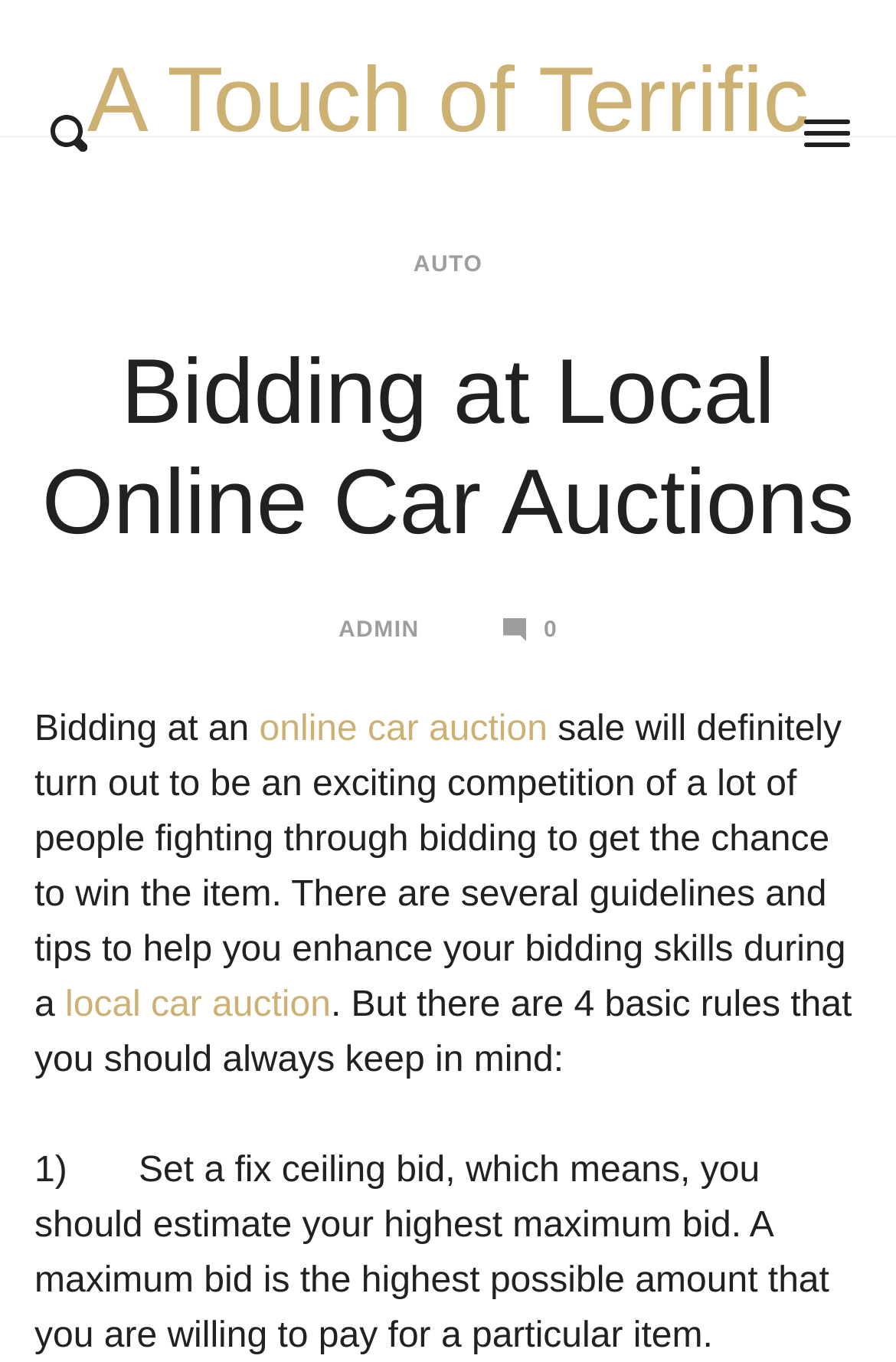Elaborate on the webpage's design and content in a detailed caption.

The webpage is about bidding at local online car auctions. At the top, there is a link with the title "A Touch of Terrific" and two buttons, one of which is a menu button that is not expanded. Below the buttons, there is a header section with a heading that reads "Bidding at Local Online Car Auctions". 

To the left of the heading, there are three links: "Post categories", "AUTO", and "ADMIN". The "ADMIN" link has a timestamp next to it. To the right of the heading, there is a link with the text "0". 

Below the header section, there is a paragraph of text that explains what bidding at an online car auction is and how it can be an exciting competition. The text also mentions that there are guidelines and tips to help enhance bidding skills. 

The paragraph is interrupted by two links: "online car auction" and "local car auction". The text continues after the links, stating that there are four basic rules to keep in mind when bidding at a local car auction.